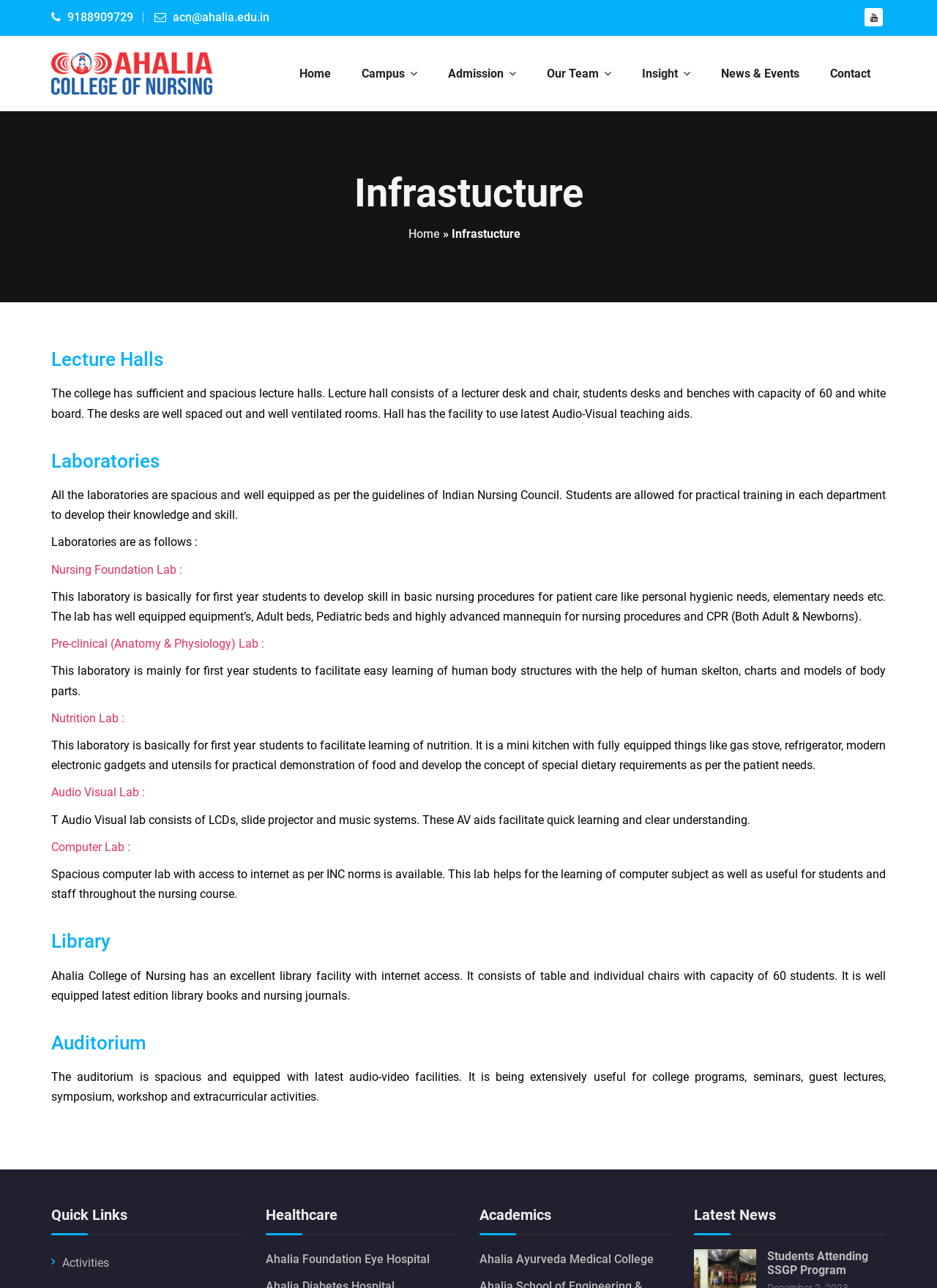Identify the bounding box coordinates of the part that should be clicked to carry out this instruction: "Open the News & Events page".

[0.753, 0.045, 0.87, 0.069]